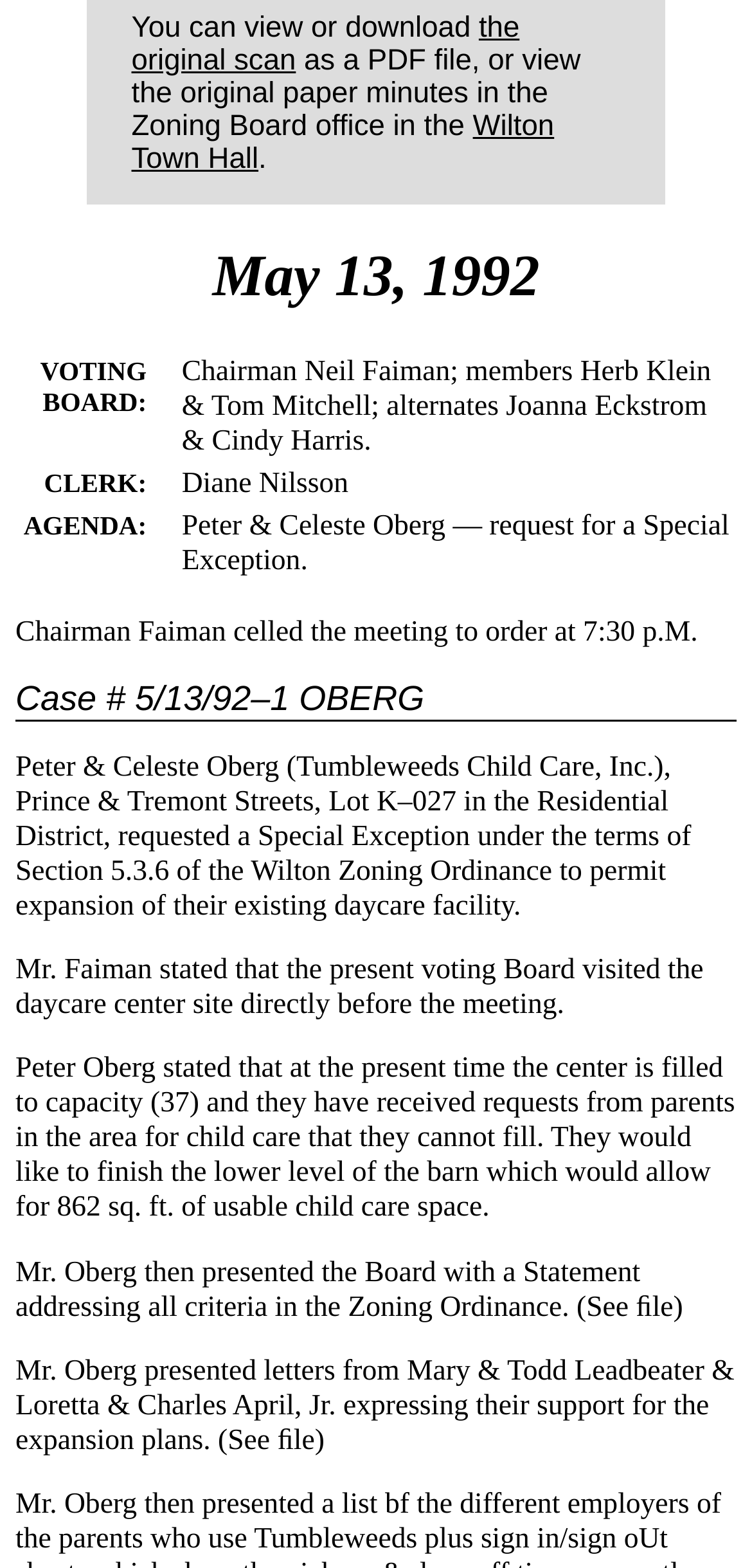Determine the bounding box coordinates (top-left x, top-left y, bottom-right x, bottom-right y) of the UI element described in the following text: Wilton Town Hall

[0.175, 0.07, 0.737, 0.111]